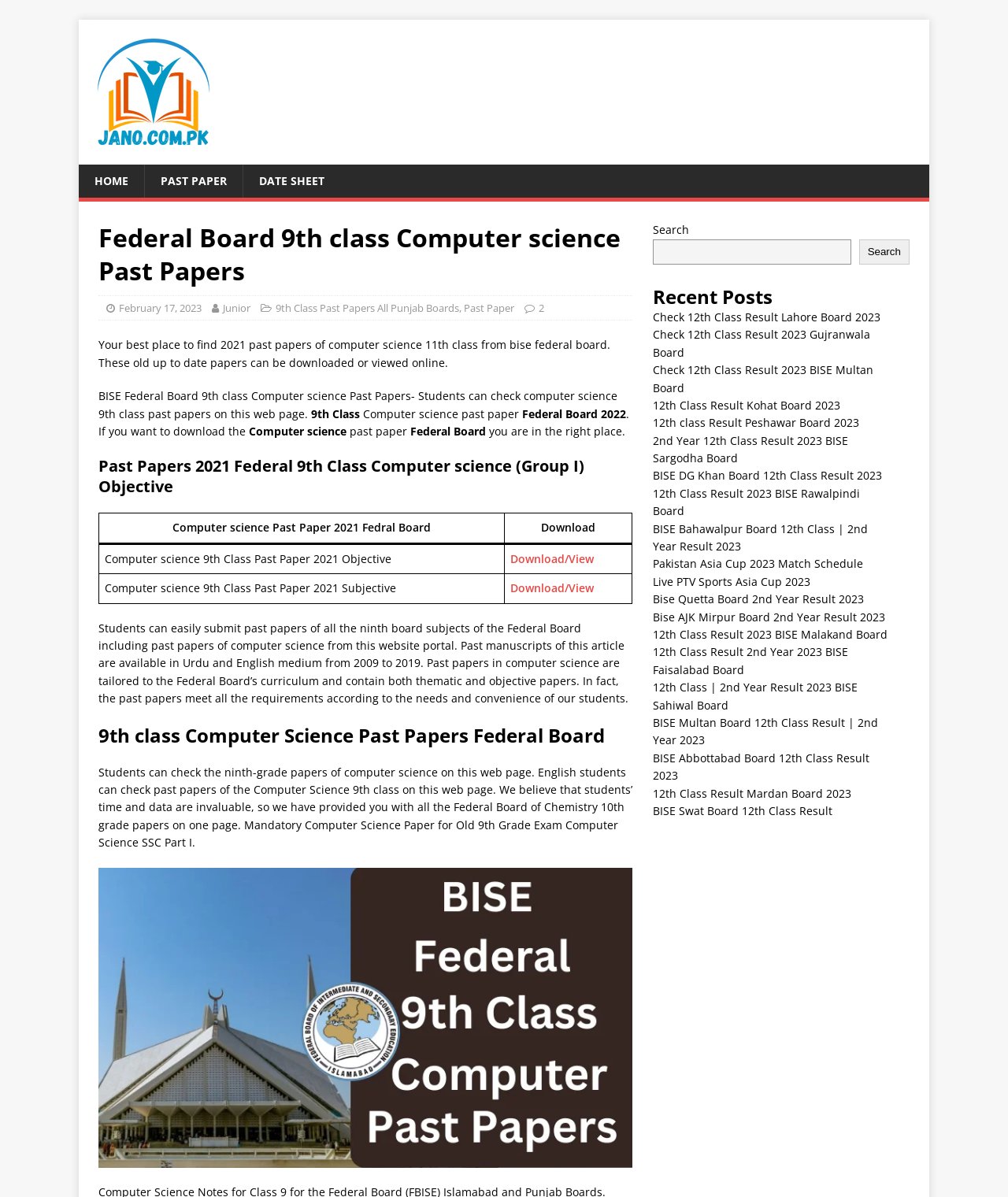Locate the bounding box coordinates of the clickable region necessary to complete the following instruction: "Download the 'Computer science 9th Class Past Paper 2021 Objective'". Provide the coordinates in the format of four float numbers between 0 and 1, i.e., [left, top, right, bottom].

[0.506, 0.46, 0.589, 0.473]